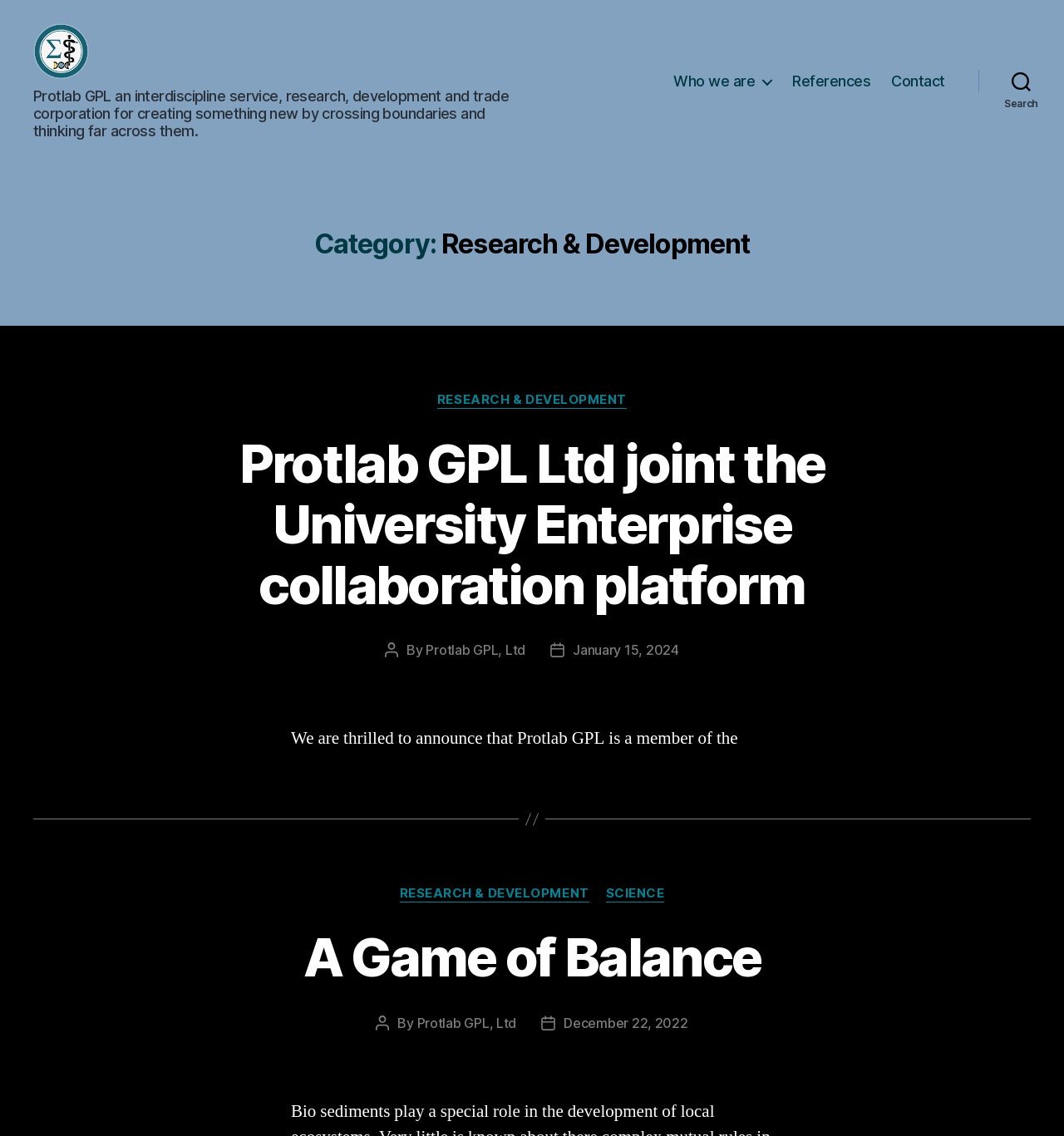Articulate a detailed summary of the webpage's content and design.

The webpage is about Research & Development at protlab gpl, a corporation that creates innovative solutions by crossing boundaries. At the top left, there is a link and an image with the text "protlab gpl". Below this, there is a brief description of the corporation.

On the top right, there is a horizontal navigation menu with three links: "Who we are", "References", and "Contact". Next to this menu, there is a search button.

The main content of the webpage is divided into two sections. The first section has a heading "Category: Research & Development" and features an article with a title "Protlab GPL Ltd joint the University Enterprise collaboration platform". This article has a link to the same title and mentions the post author and date.

The second section has a heading "A Game of Balance" and also features an article with a link to the same title. This section also mentions the post author and date.

Throughout the webpage, there are several links to categories, including "RESEARCH & DEVELOPMENT" and "SCIENCE". The overall layout is organized, with clear headings and concise text.